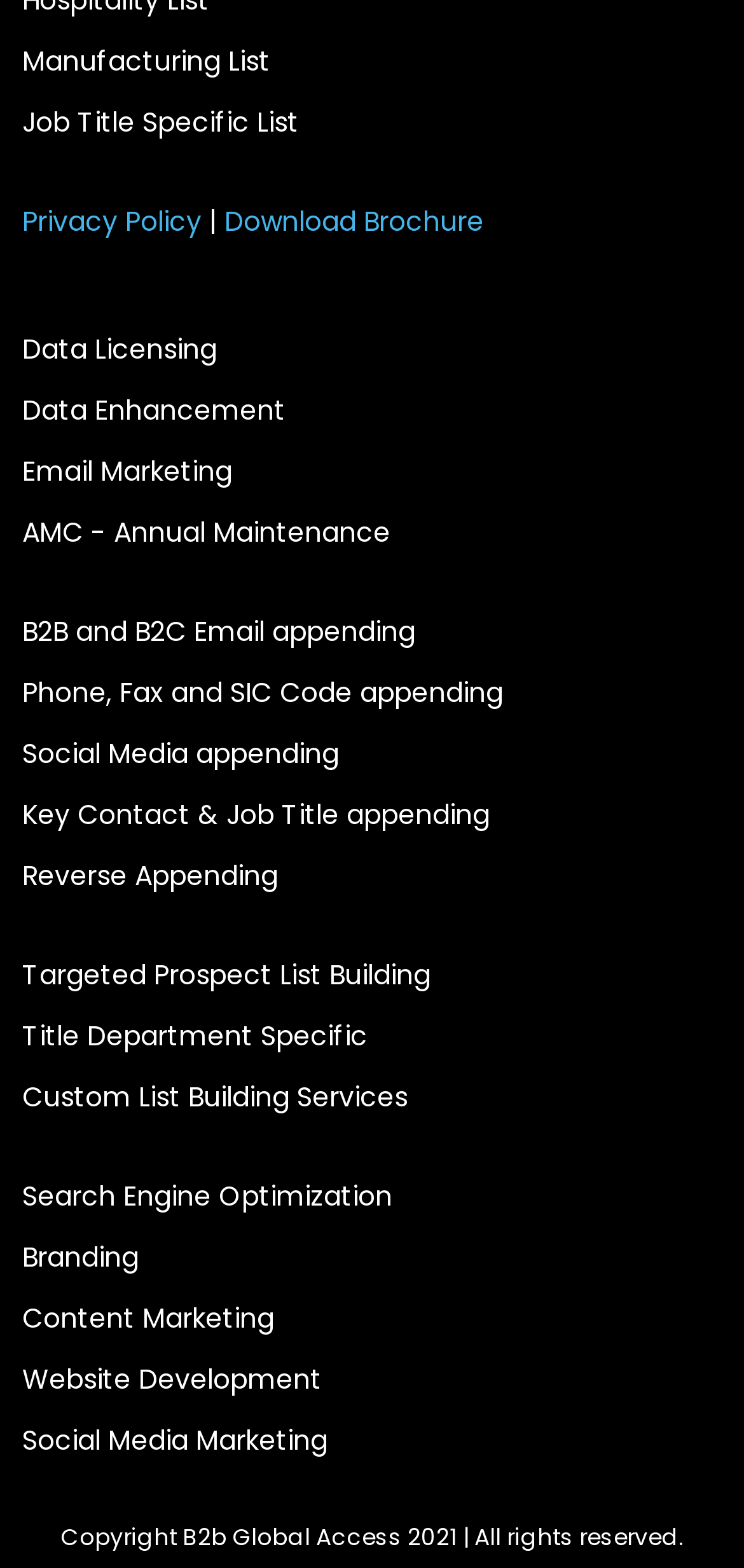Locate the bounding box coordinates of the area to click to fulfill this instruction: "Explore email marketing services". The bounding box should be presented as four float numbers between 0 and 1, in the order [left, top, right, bottom].

[0.03, 0.28, 0.97, 0.319]